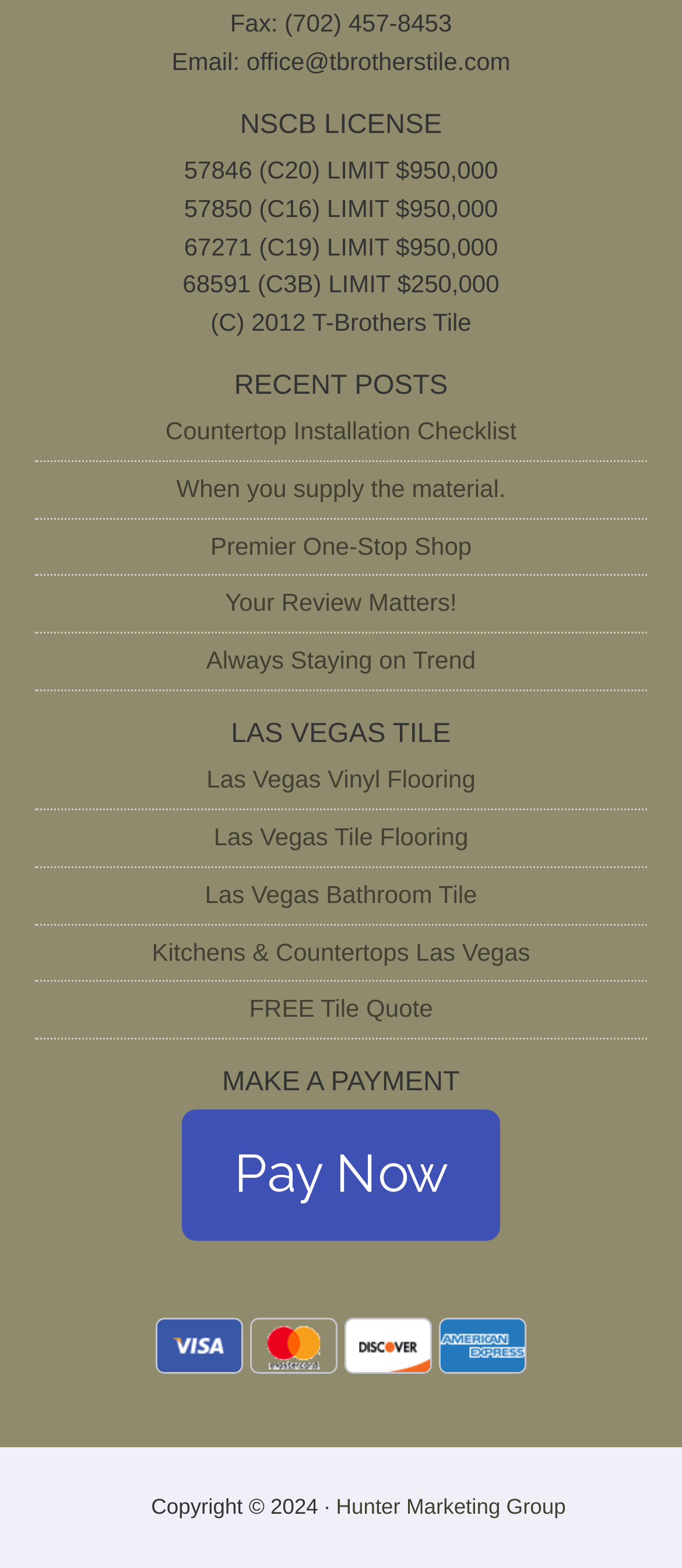Identify the bounding box coordinates for the element you need to click to achieve the following task: "Explore Las Vegas tile flooring". Provide the bounding box coordinates as four float numbers between 0 and 1, in the form [left, top, right, bottom].

[0.313, 0.524, 0.687, 0.542]